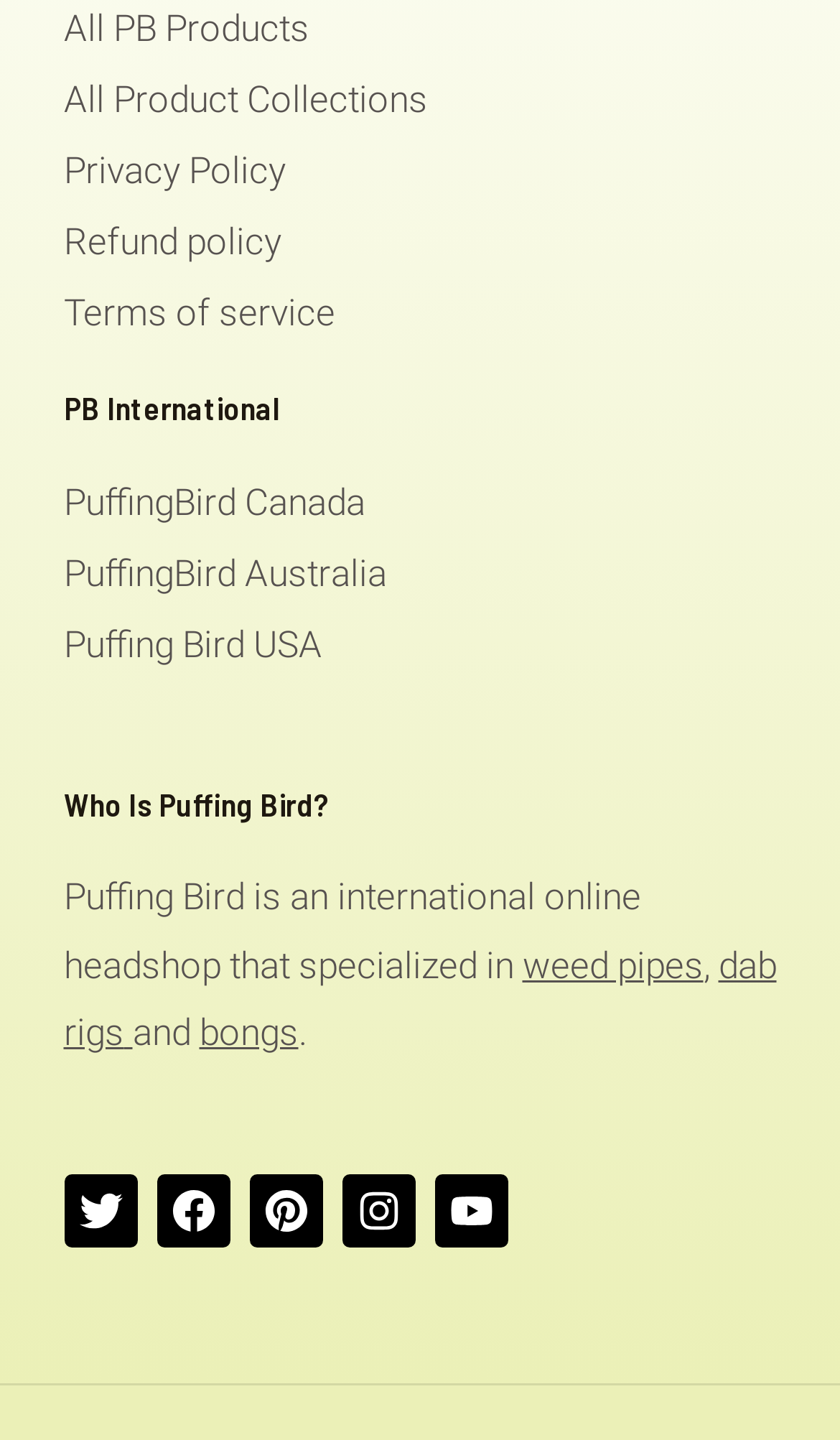Could you provide the bounding box coordinates for the portion of the screen to click to complete this instruction: "Go to the Privacy Policy page"?

[0.076, 0.094, 0.924, 0.144]